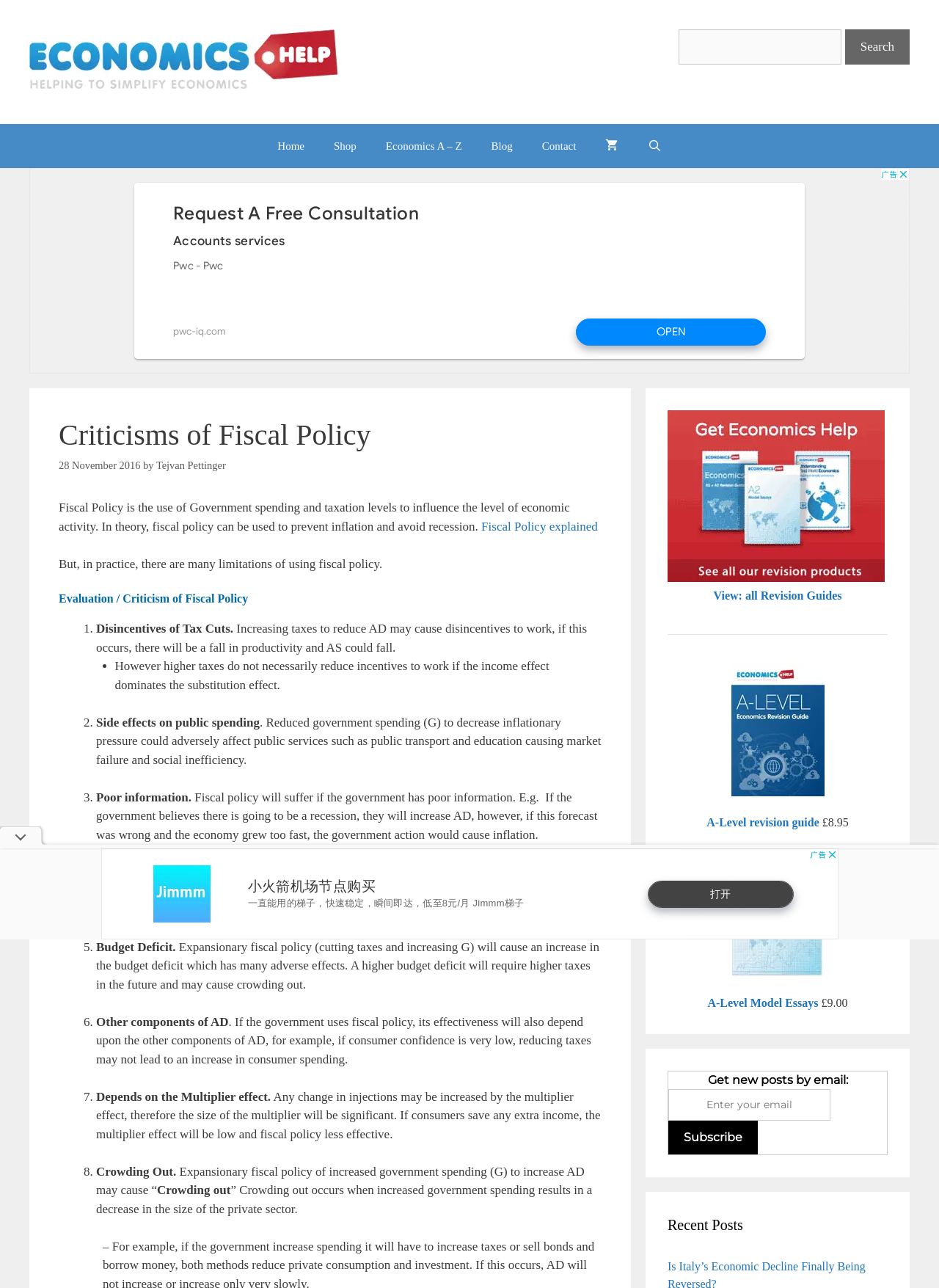Find the bounding box coordinates for the area you need to click to carry out the instruction: "Search for something". The coordinates should be four float numbers between 0 and 1, indicated as [left, top, right, bottom].

[0.723, 0.023, 0.969, 0.05]